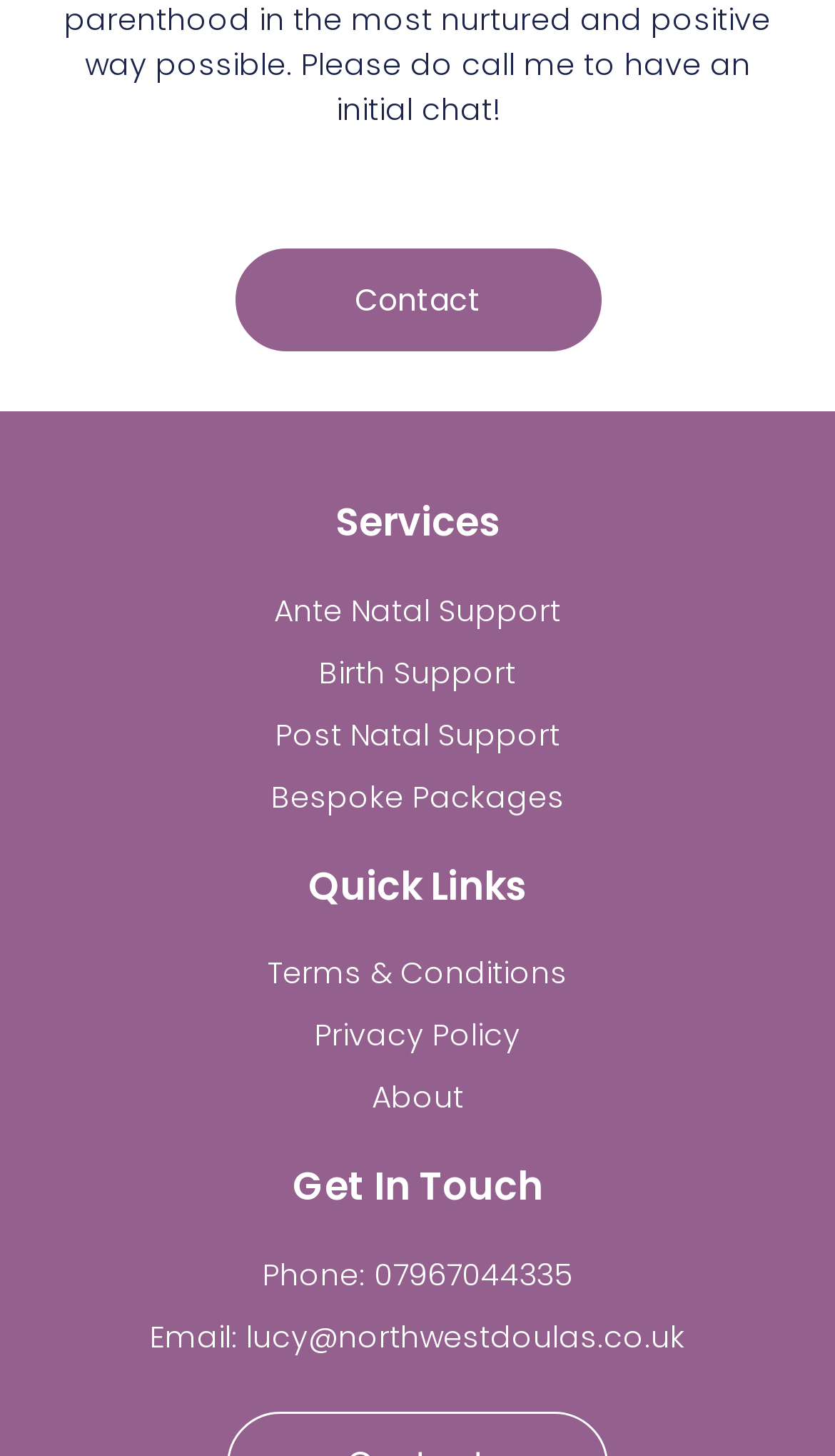Please determine the bounding box coordinates of the section I need to click to accomplish this instruction: "Click Contact".

[0.281, 0.171, 0.719, 0.242]